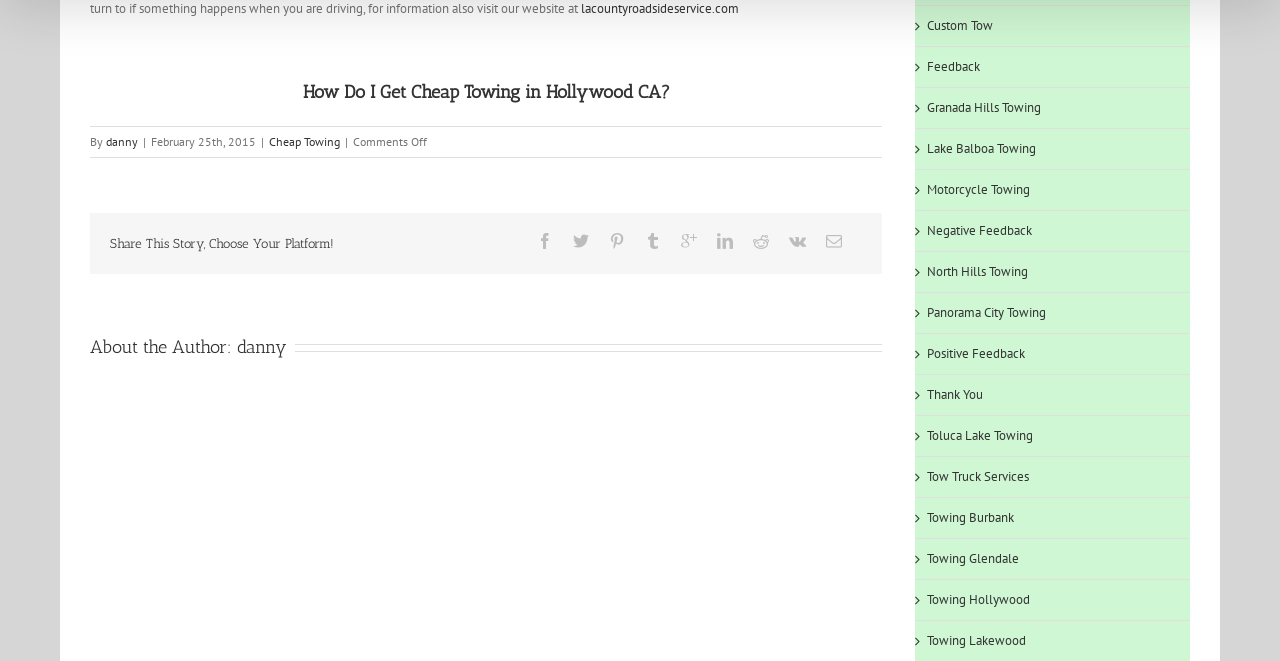Please give a short response to the question using one word or a phrase:
What is the purpose of the icons on the right side of the webpage?

Towing services